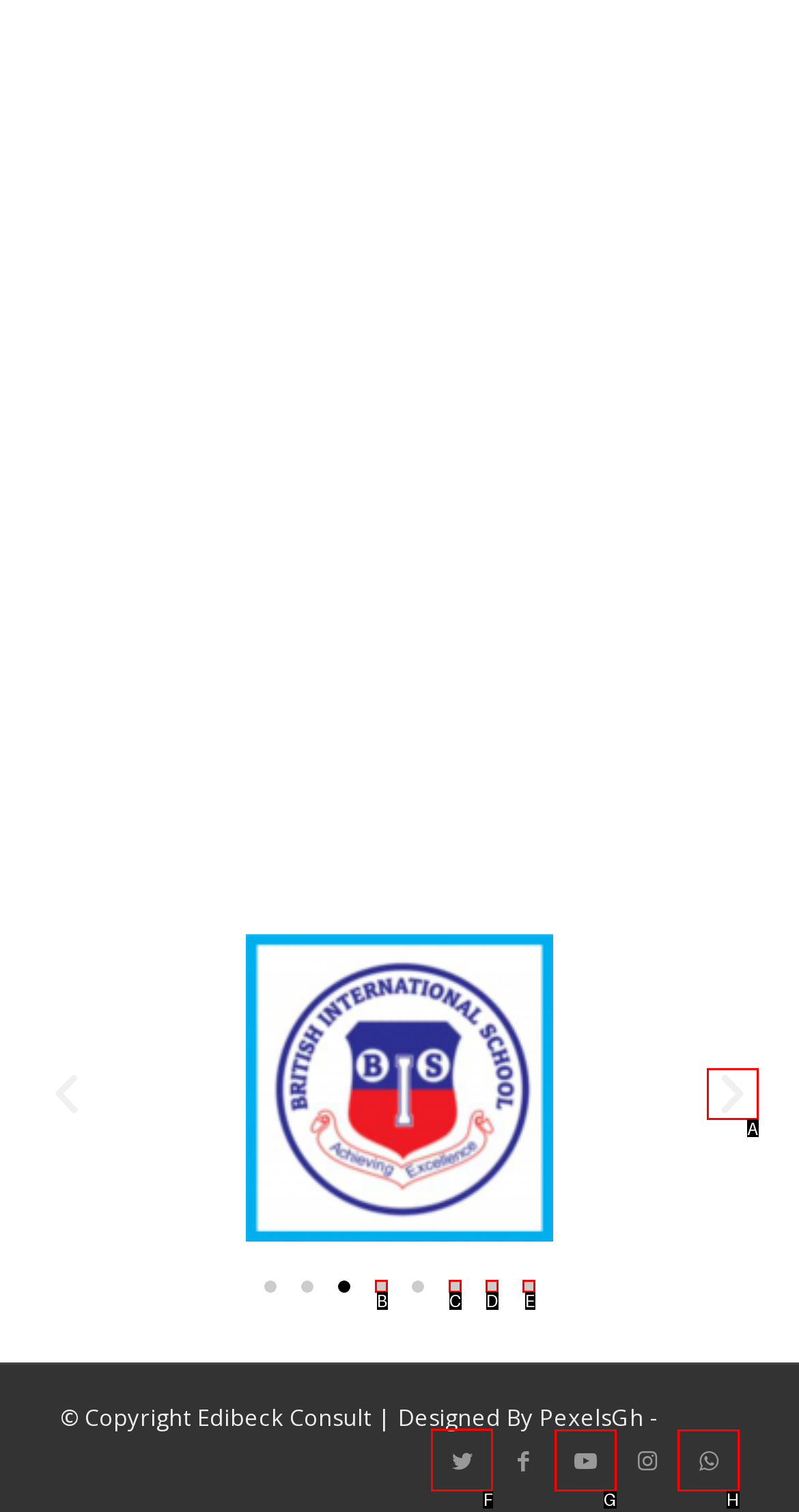Determine the HTML element to be clicked to complete the task: Visit Twitter page. Answer by giving the letter of the selected option.

F